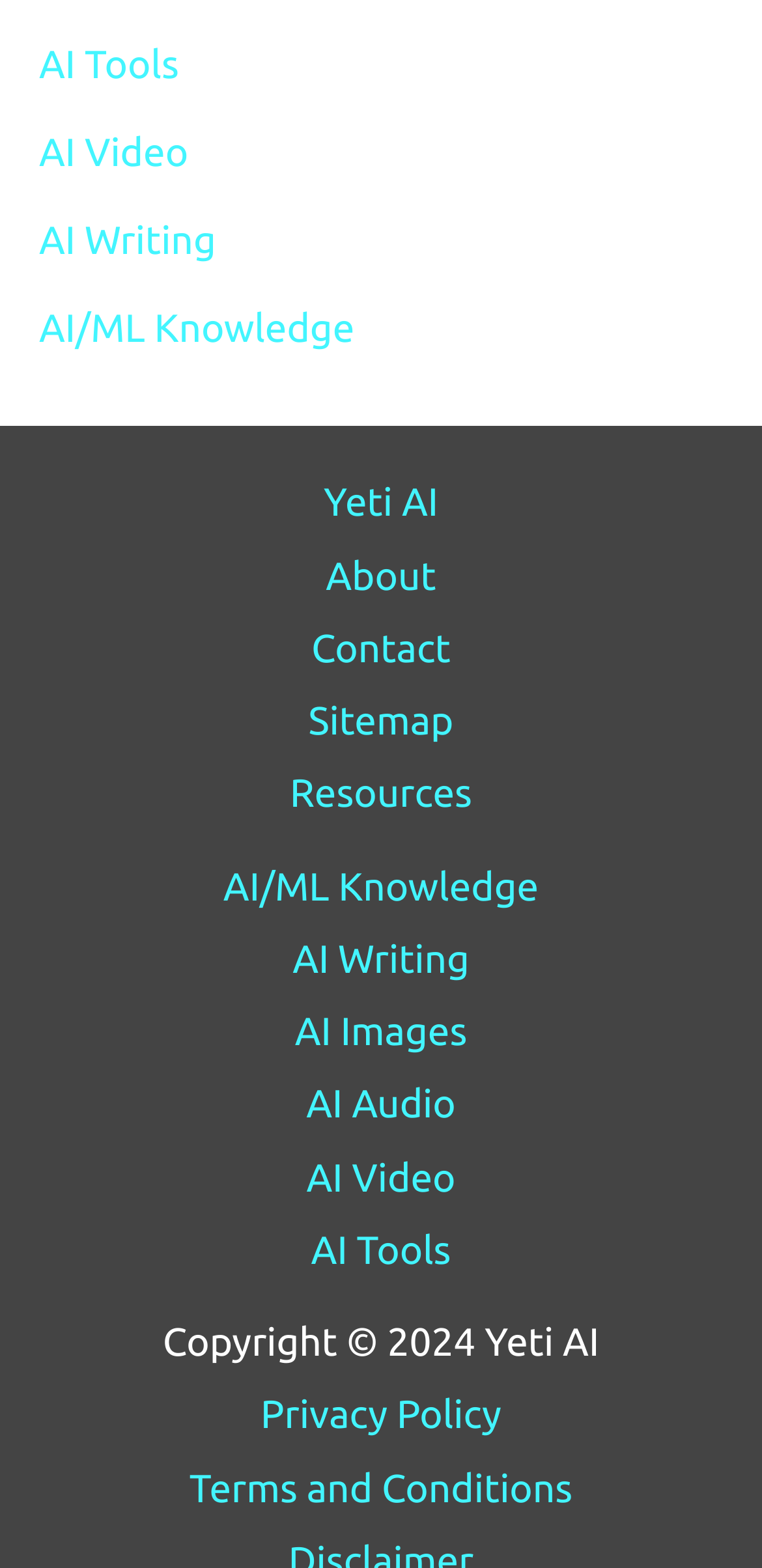Determine the bounding box coordinates of the clickable area required to perform the following instruction: "Check the Copyright information". The coordinates should be represented as four float numbers between 0 and 1: [left, top, right, bottom].

[0.214, 0.841, 0.786, 0.87]